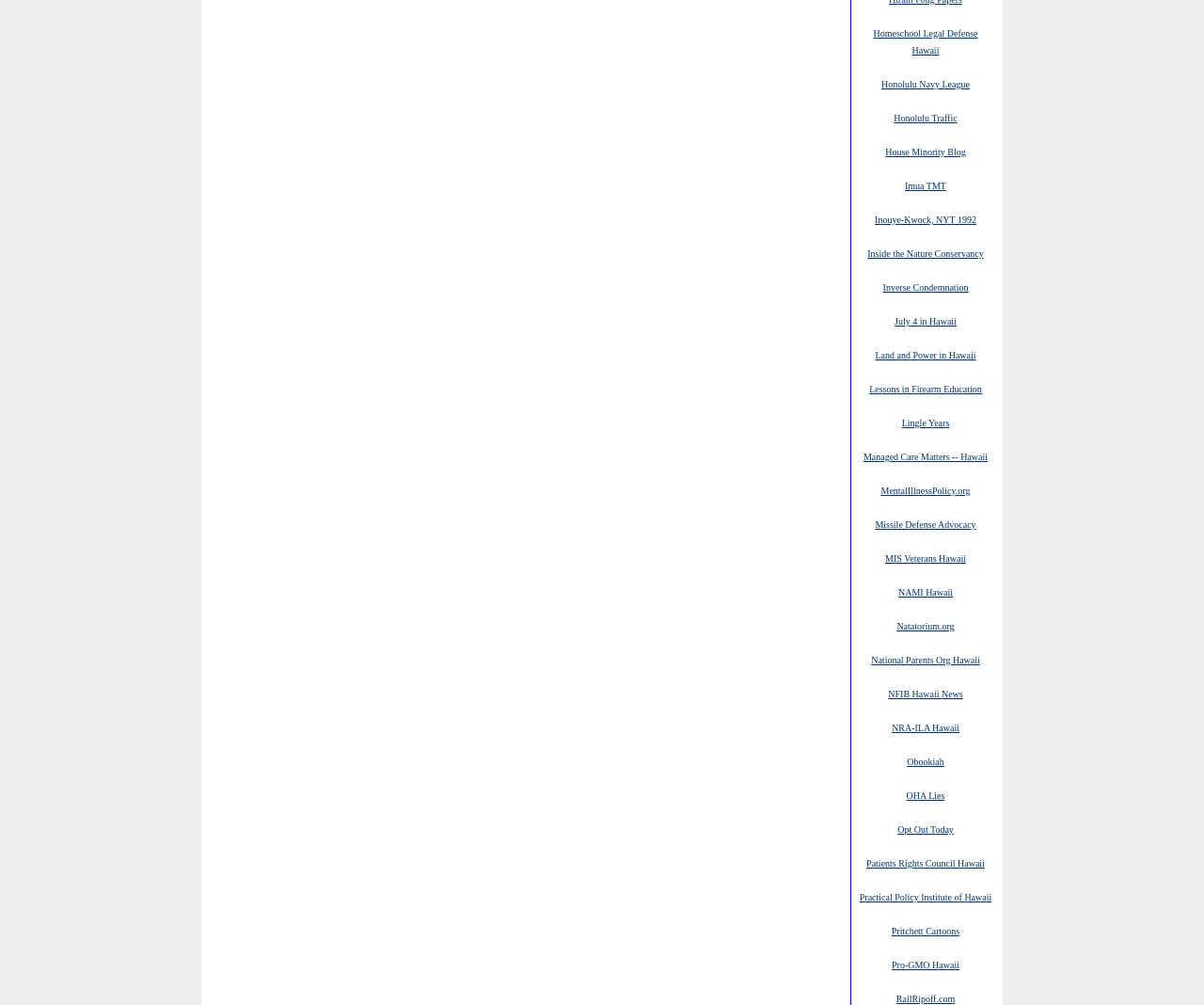Please provide a detailed answer to the question below based on the screenshot: 
What is the topic of the link 'Inverse Condemnation'?

Based on the link 'Inverse Condemnation', it can be inferred that the topic is related to land use, specifically inverse condemnation which is a legal concept related to property rights.